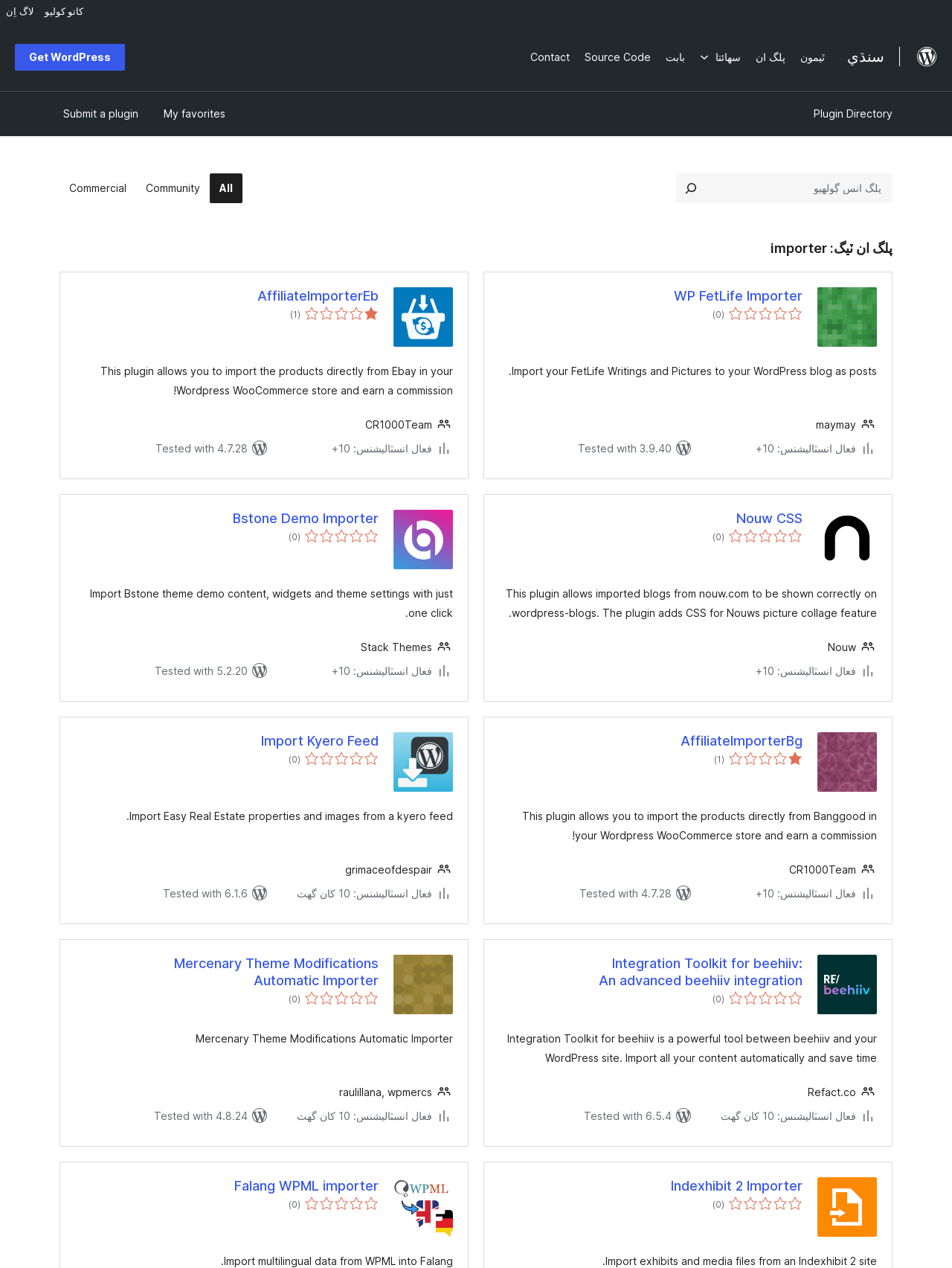Please locate the bounding box coordinates for the element that should be clicked to achieve the following instruction: "View the 'WP FetLife Importer' plugin". Ensure the coordinates are given as four float numbers between 0 and 1, i.e., [left, top, right, bottom].

[0.524, 0.226, 0.843, 0.24]